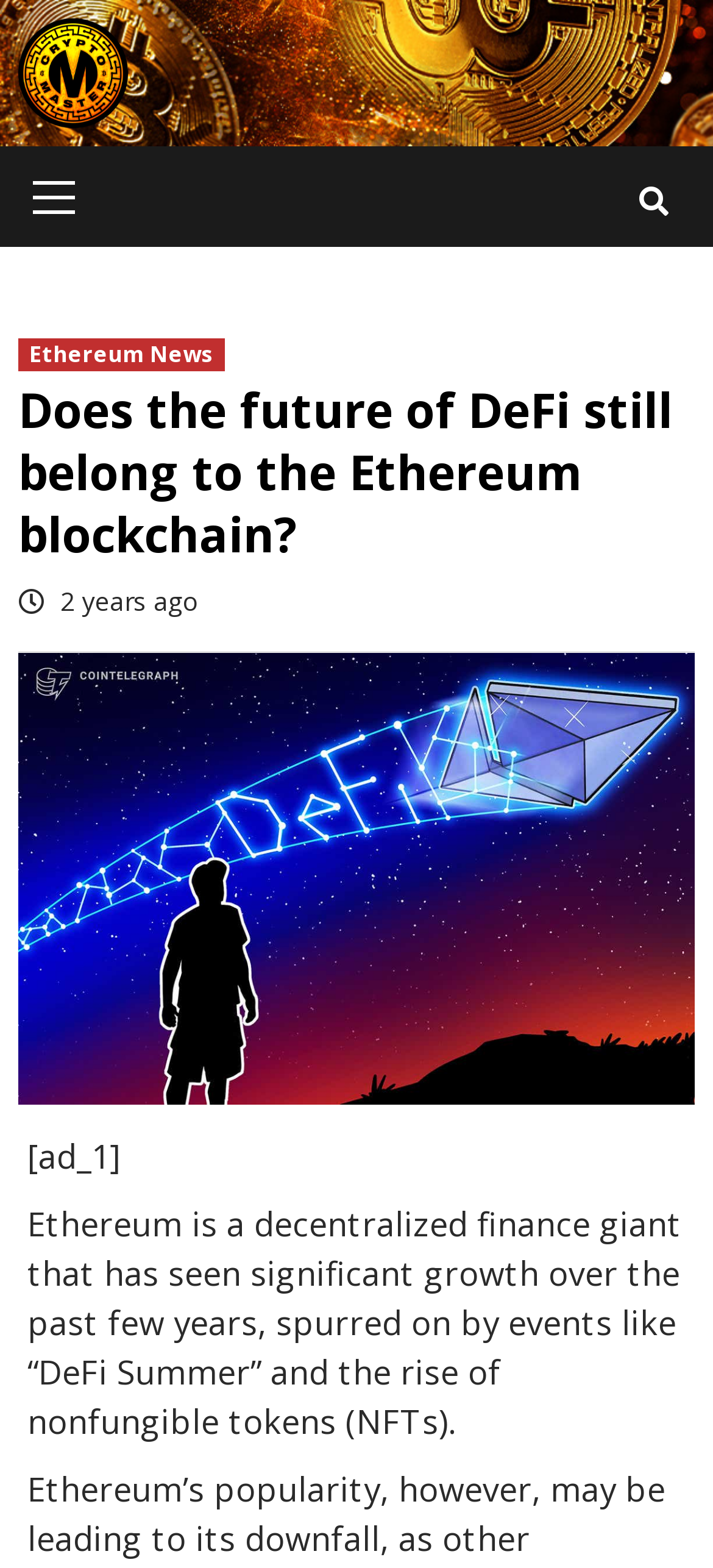From the given element description: "title="Search"", find the bounding box for the UI element. Provide the coordinates as four float numbers between 0 and 1, in the order [left, top, right, bottom].

[0.885, 0.106, 0.949, 0.15]